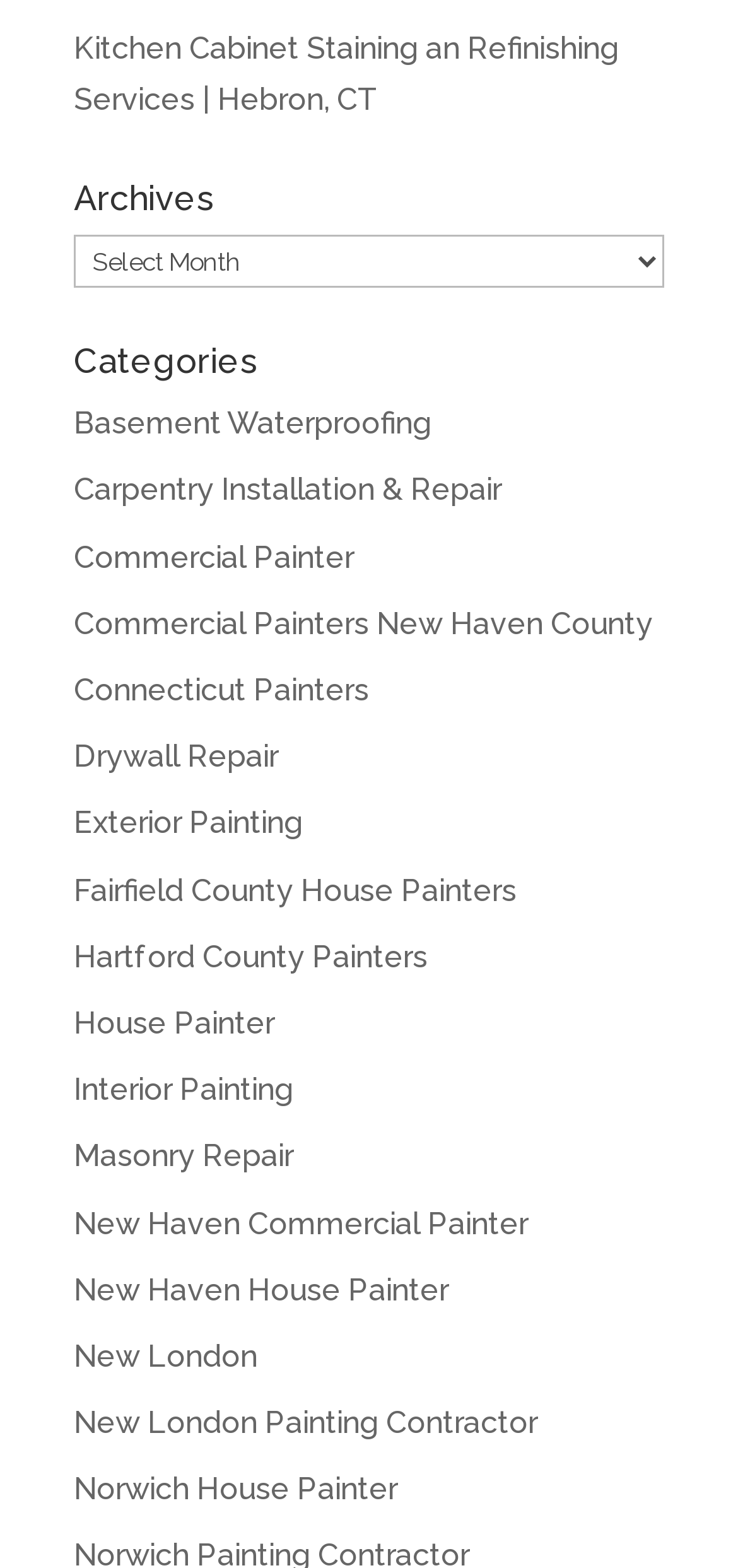What is the location of the painting services?
Respond to the question with a well-detailed and thorough answer.

The webpage mentions specific locations in Connecticut, such as Hebron, New Haven County, Hartford County, and New London, indicating that the painting services are located in Connecticut.